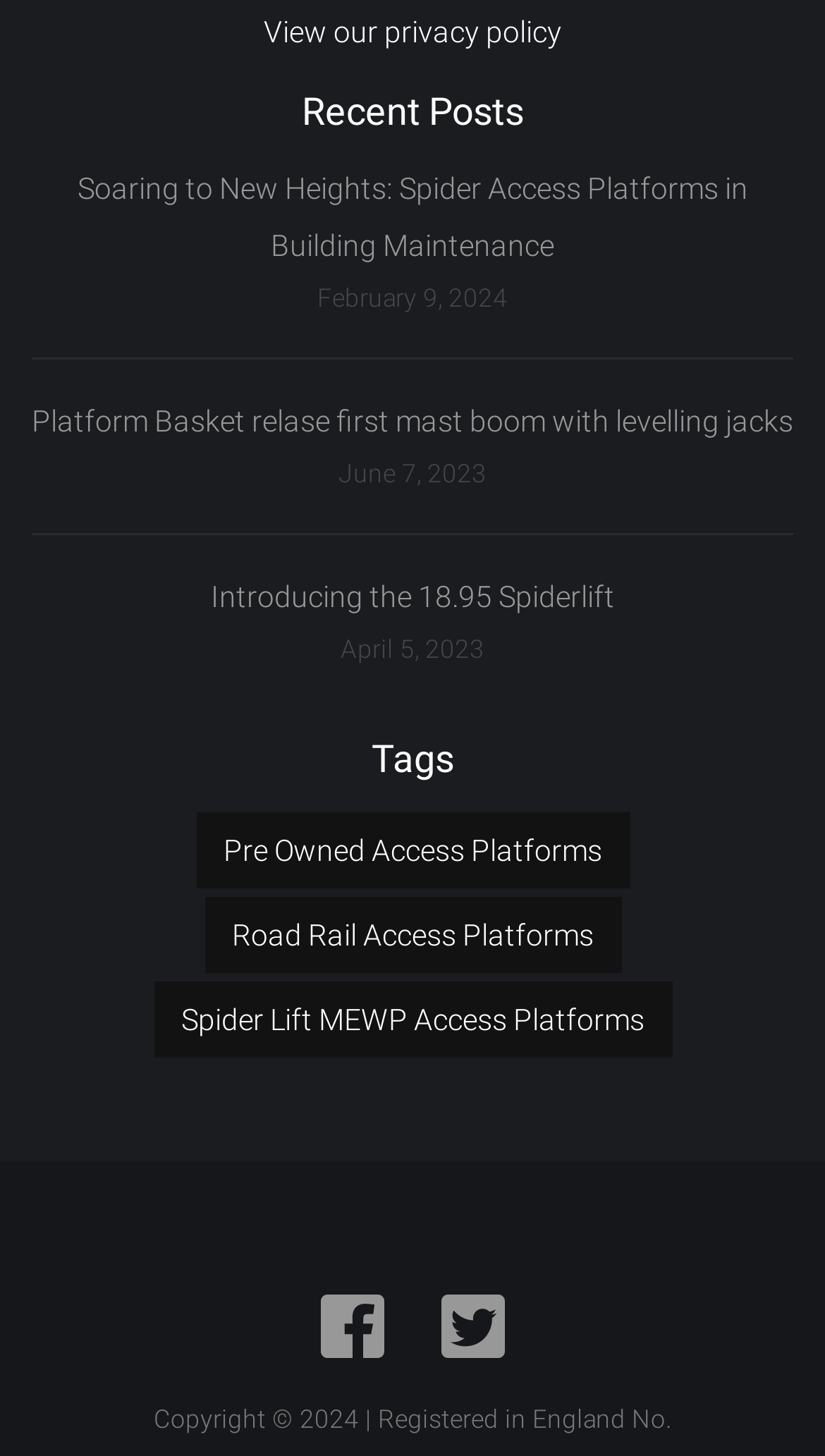Find the bounding box coordinates of the UI element according to this description: "Spider Lift MEWP Access Platforms".

[0.186, 0.674, 0.814, 0.726]